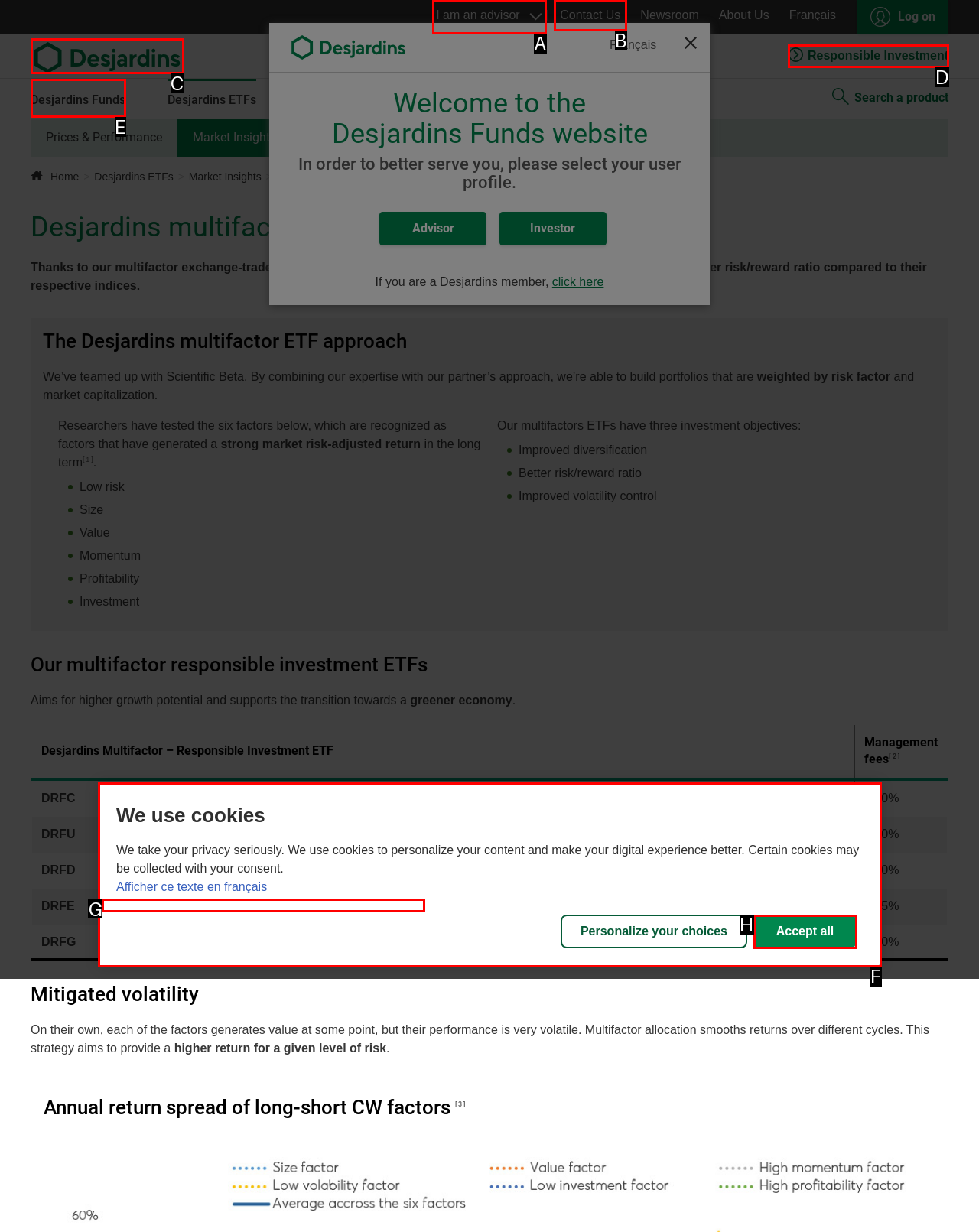Decide which HTML element to click to complete the task: Contact Us Provide the letter of the appropriate option.

B